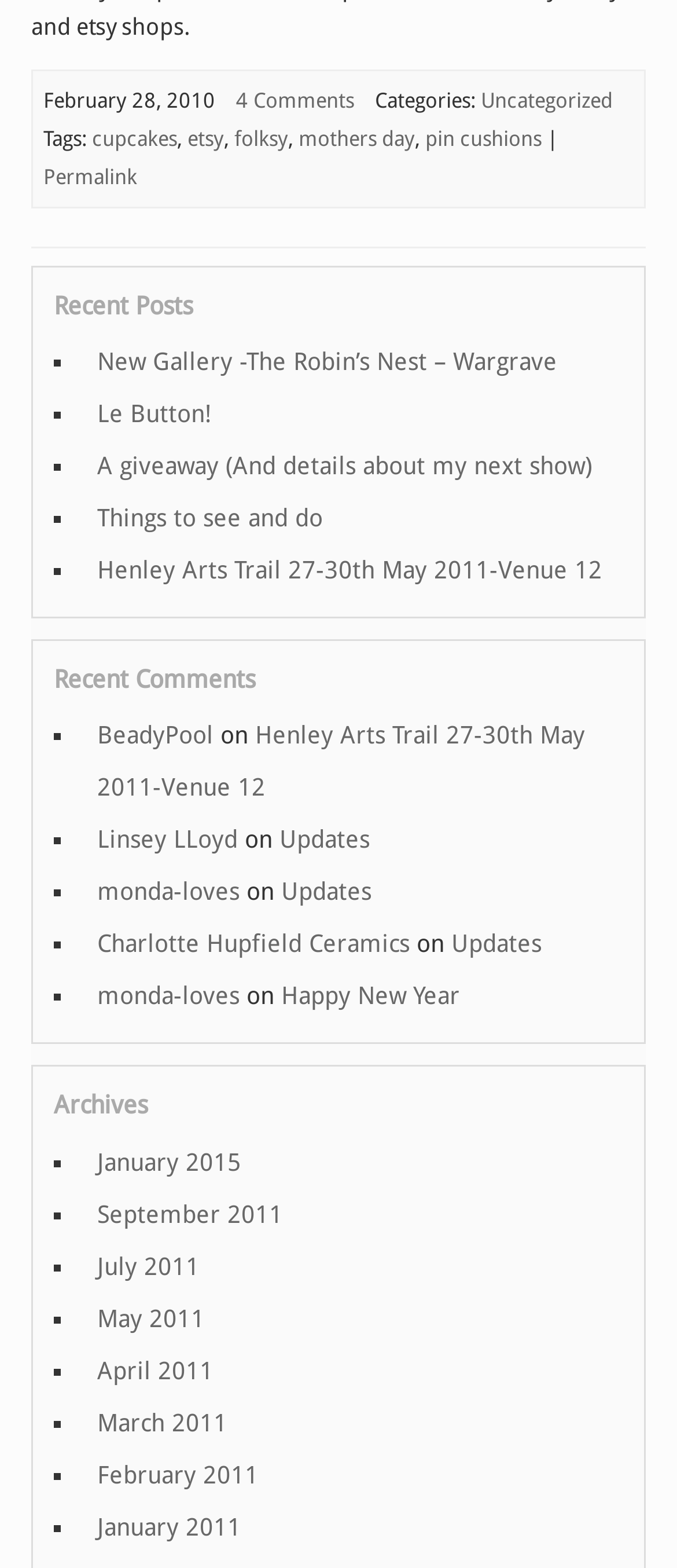Specify the bounding box coordinates of the area that needs to be clicked to achieve the following instruction: "Check recent comments".

[0.079, 0.422, 0.921, 0.452]